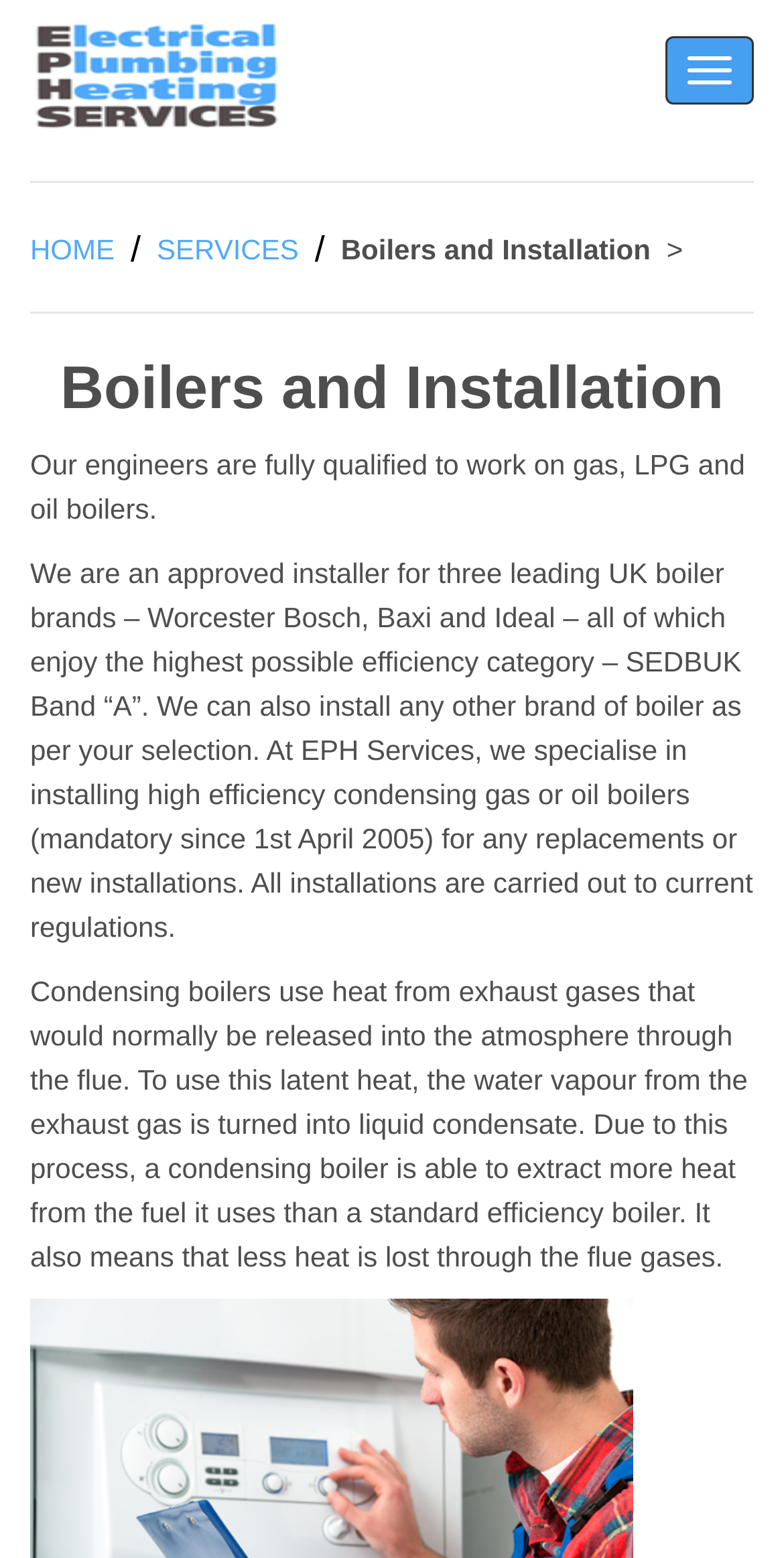Locate the bounding box of the UI element with the following description: "Toggle navigation".

[0.849, 0.023, 0.962, 0.067]